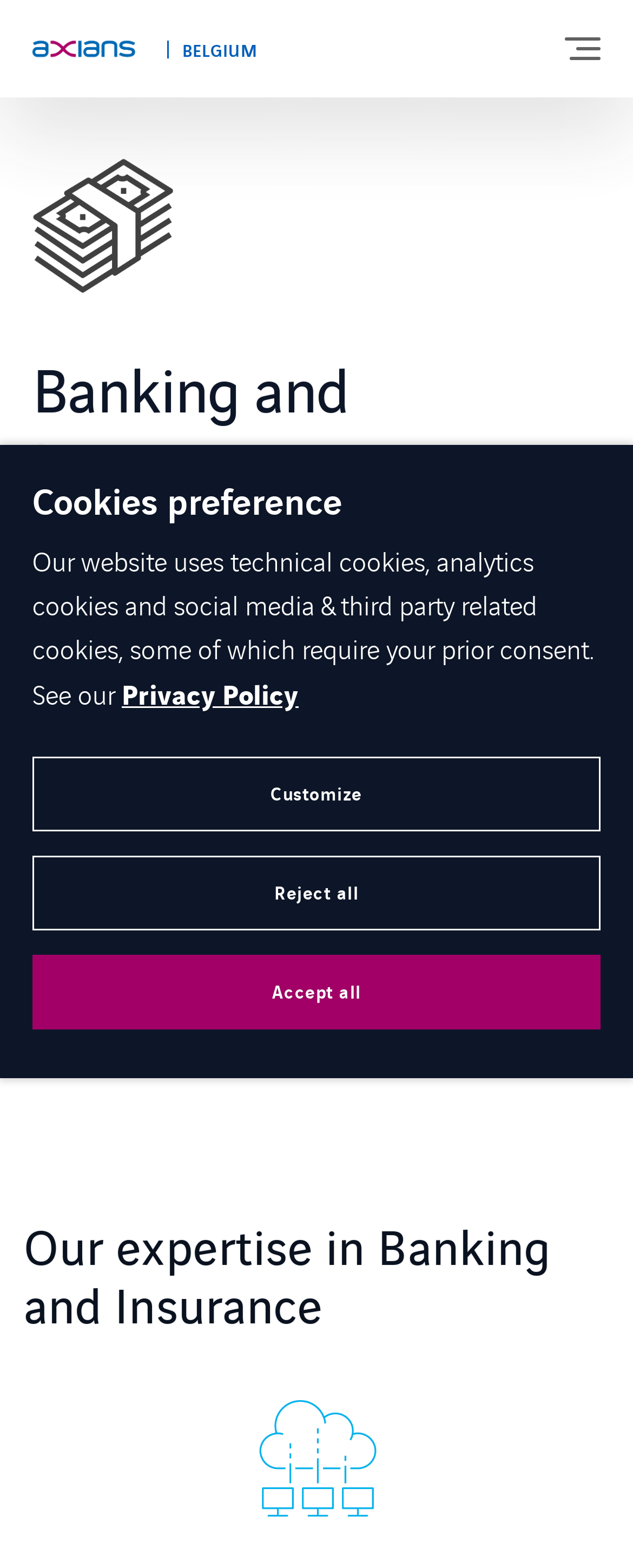Identify the bounding box for the element characterized by the following description: "News & Insights".

[0.0, 0.367, 1.0, 0.431]